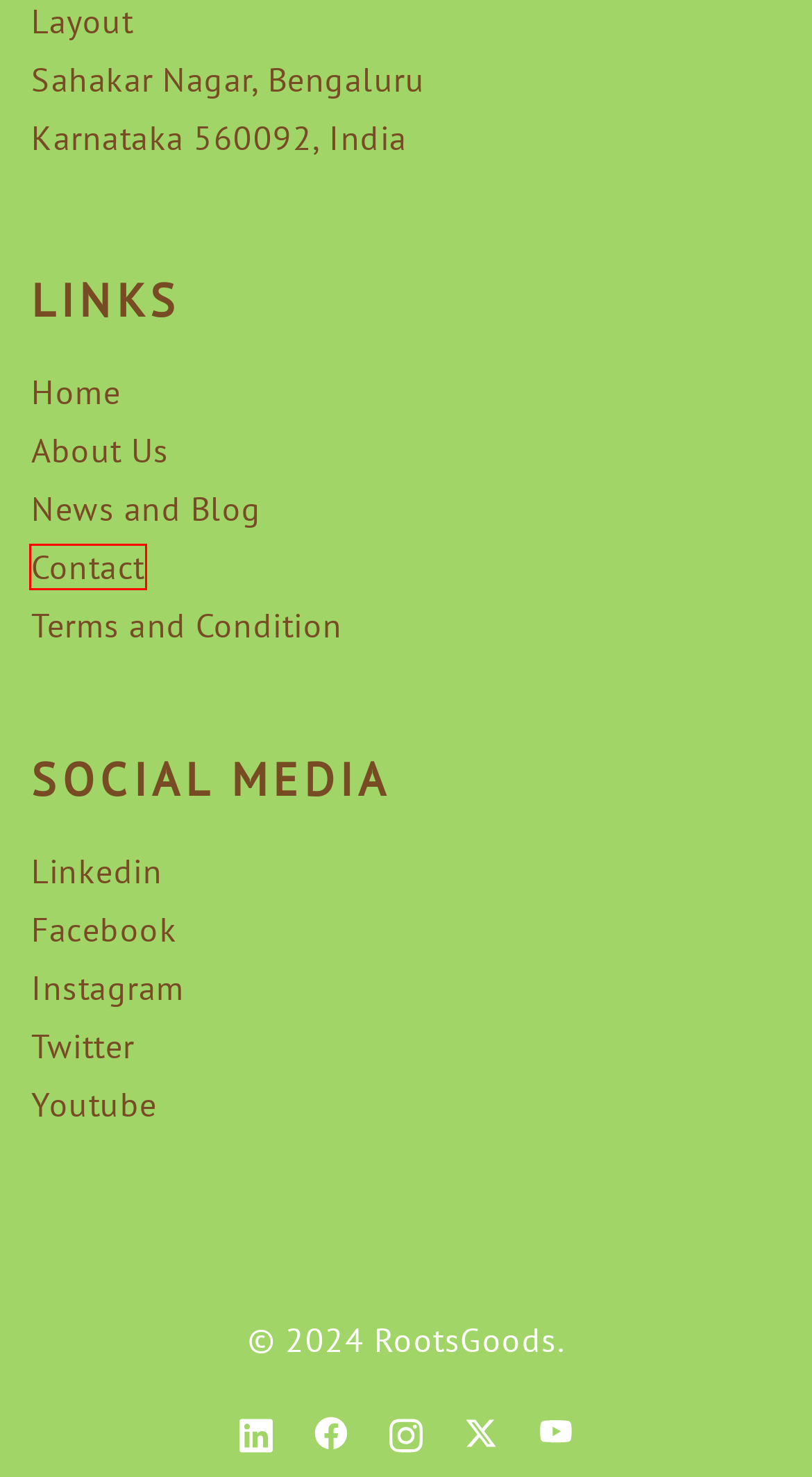Inspect the screenshot of a webpage with a red rectangle bounding box. Identify the webpage description that best corresponds to the new webpage after clicking the element inside the bounding box. Here are the candidates:
A. My blog page – RootsGoods
B. June 2023 – RootsGoods
C. Microsoft with Accenture welcomes RootsGoods – RootsGoods
D. About – RootsGoods
E. August 2021 – RootsGoods
F. Ayurveda during Covid-19 – RootsGoods
G. Contact – RootsGoods
H. Terms and Condition – RootsGoods

G